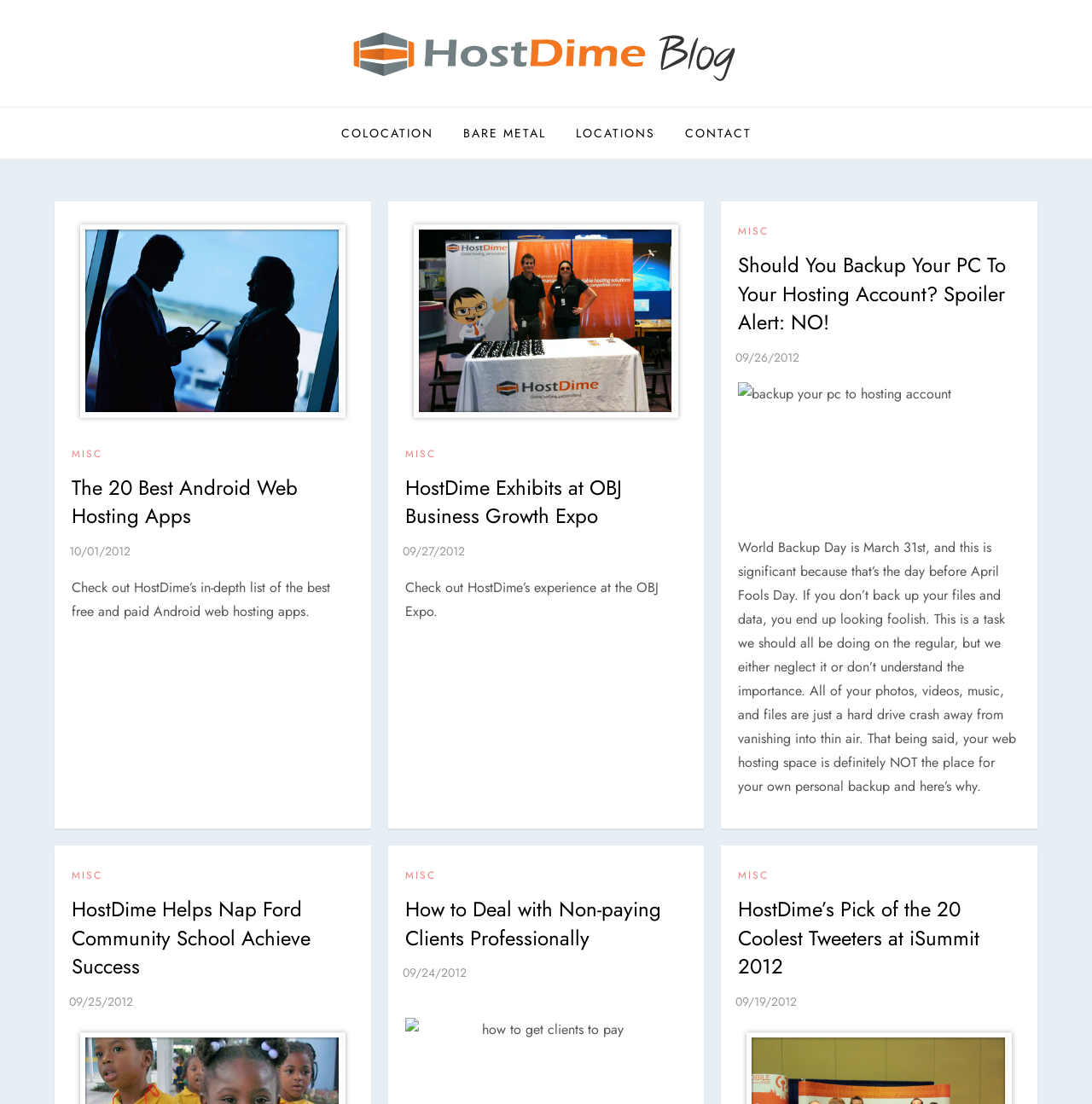Please indicate the bounding box coordinates of the element's region to be clicked to achieve the instruction: "View the article about HostDime Helps Nap Ford Community School Achieve Success". Provide the coordinates as four float numbers between 0 and 1, i.e., [left, top, right, bottom].

[0.066, 0.811, 0.324, 0.889]